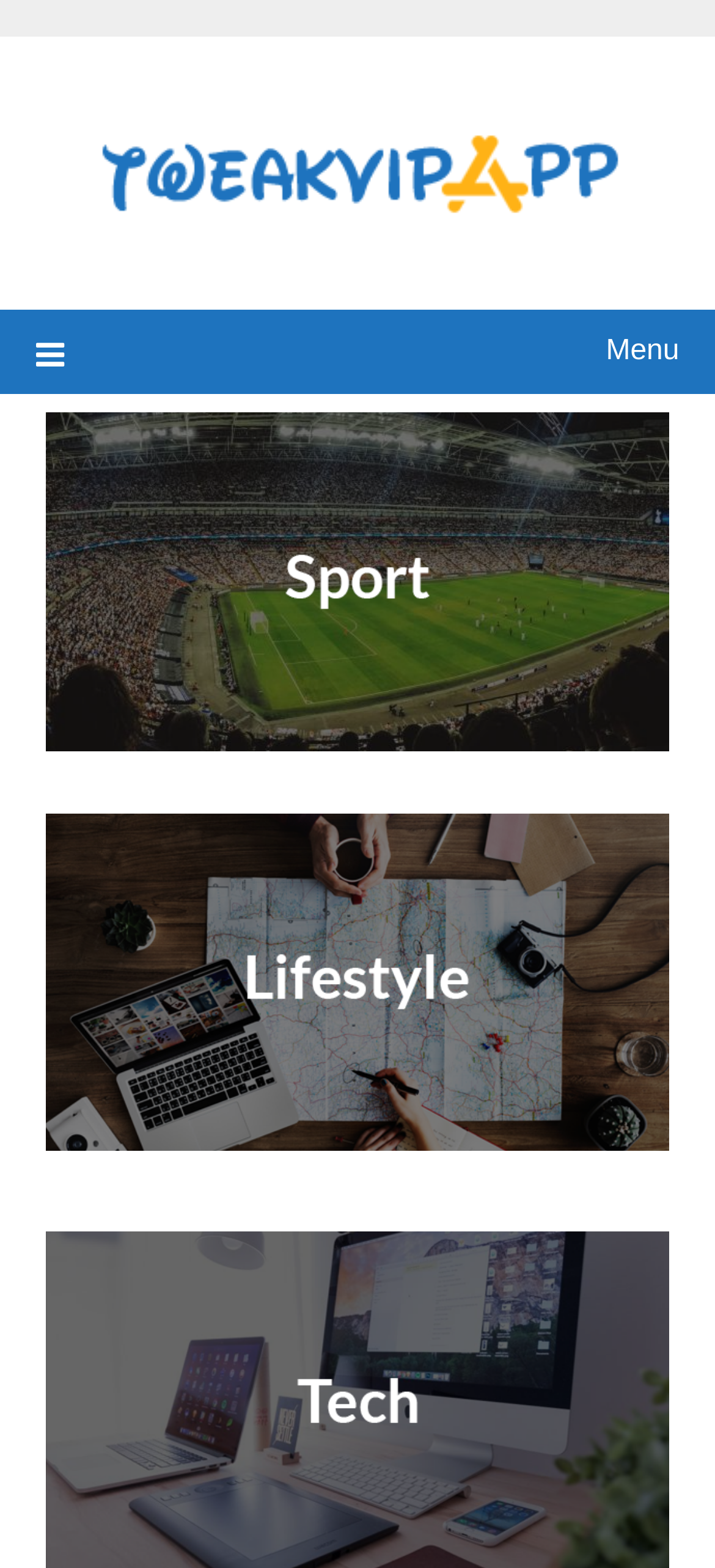What is the position of the logo?
Refer to the image and give a detailed answer to the query.

I analyzed the bounding box coordinates of the logo image and found that its y1 and y2 values are relatively small, indicating that it is located at the top of the page. Additionally, its x1 value is small, indicating that it is located on the left side of the page.